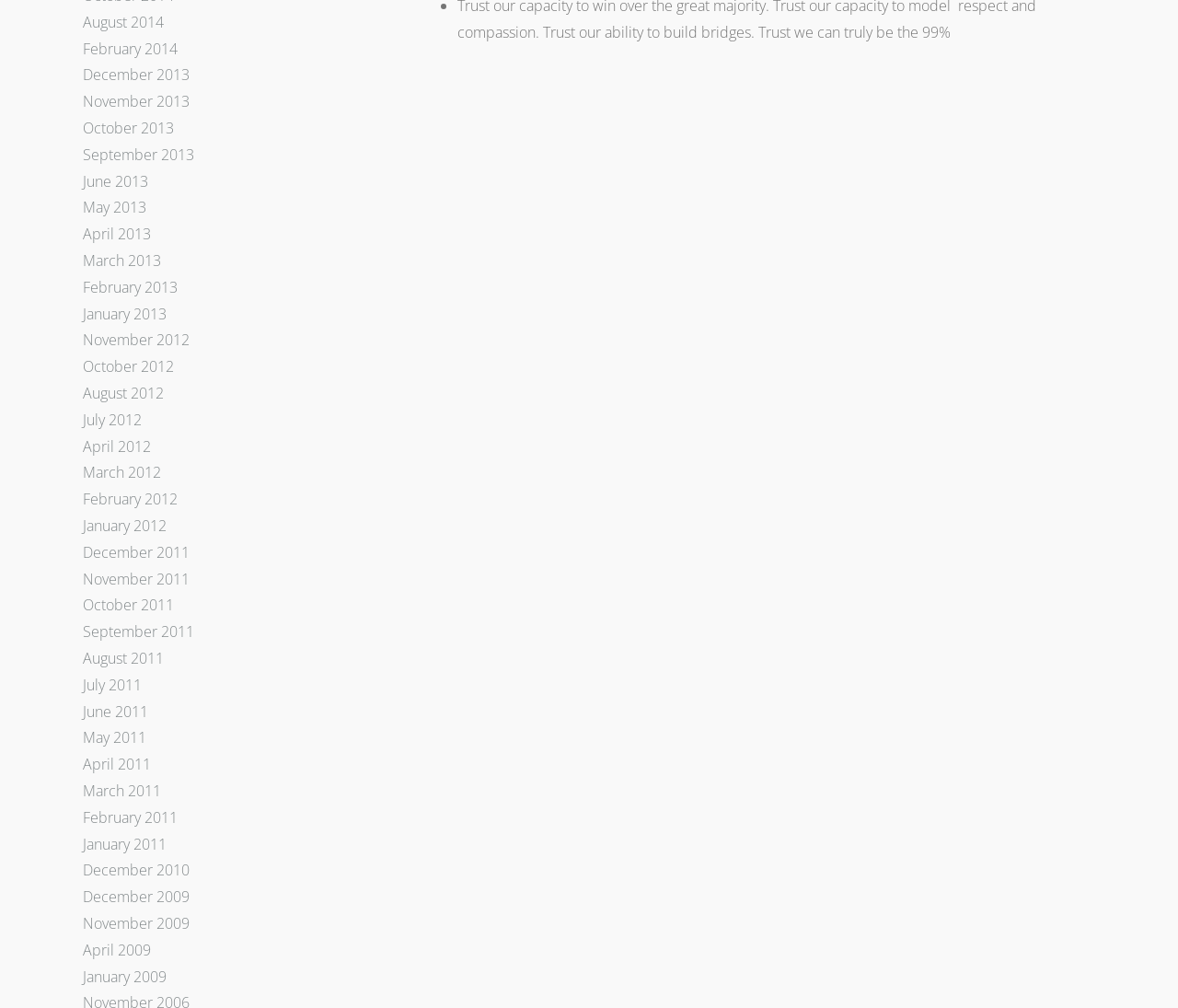Provide the bounding box coordinates of the HTML element this sentence describes: "November 2012". The bounding box coordinates consist of four float numbers between 0 and 1, i.e., [left, top, right, bottom].

[0.07, 0.327, 0.161, 0.347]